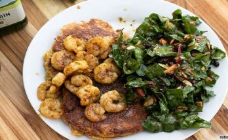What is the base of the shrimp arrangement?
Please answer the question with a detailed and comprehensive explanation.

The caption describes the shrimp as 'arranged artfully on a bed of what seems to be a savory potato or vegetable cake', suggesting that the shrimp are placed on top of a cake made from potato or vegetables.